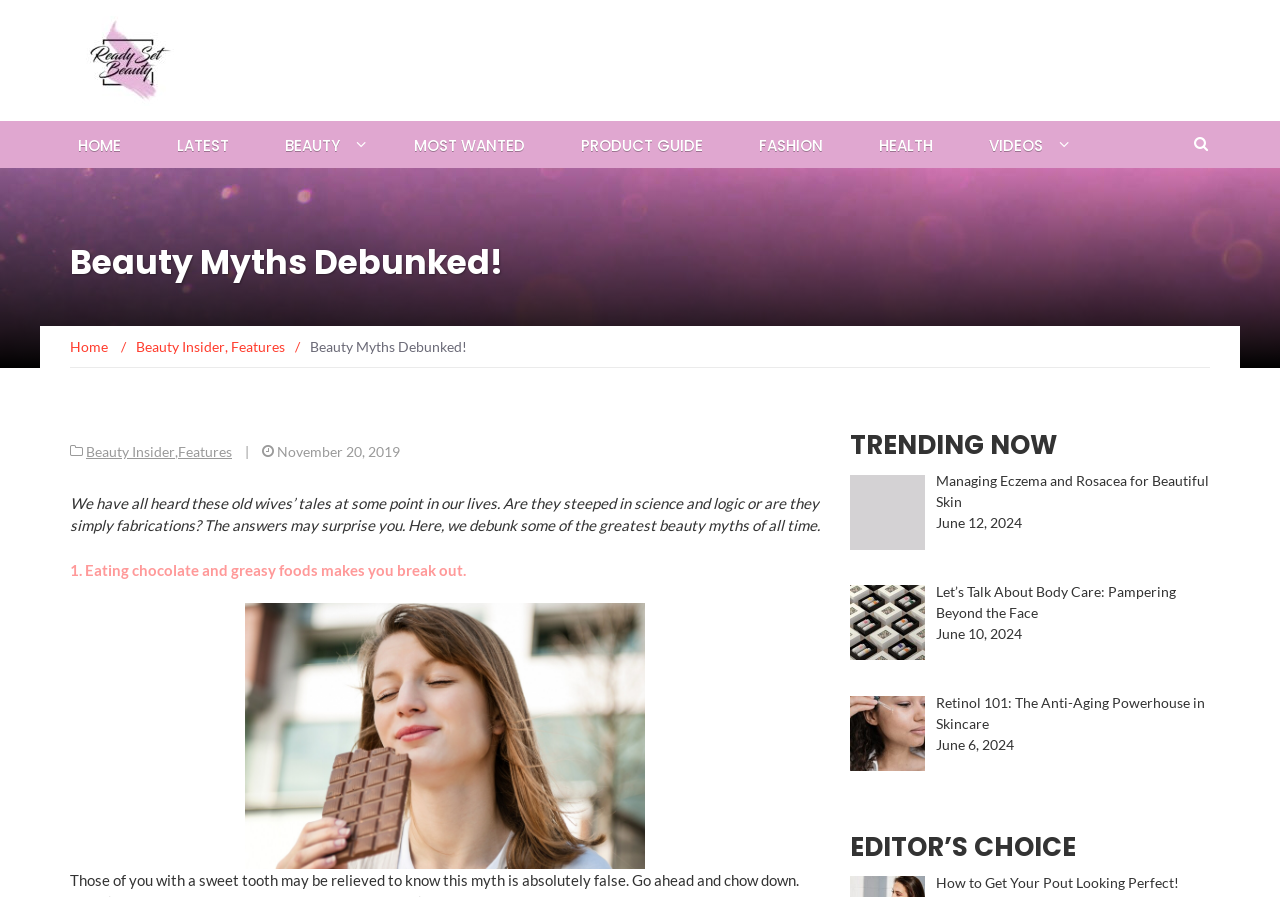Pinpoint the bounding box coordinates of the clickable area needed to execute the instruction: "Click on the 'BEAUTY' link". The coordinates should be specified as four float numbers between 0 and 1, i.e., [left, top, right, bottom].

[0.216, 0.135, 0.272, 0.188]